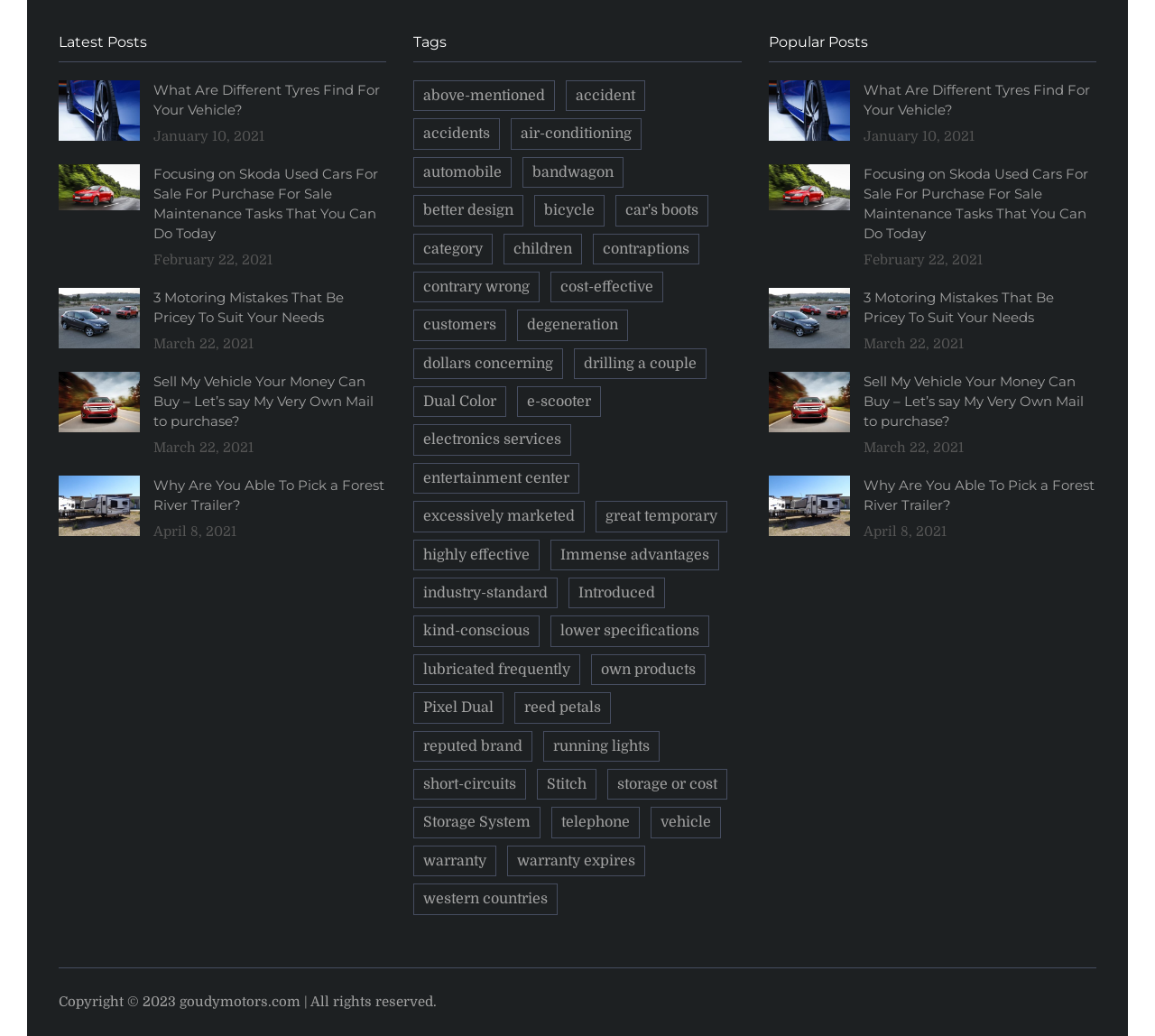Indicate the bounding box coordinates of the clickable region to achieve the following instruction: "read the '3 Motoring Mistakes That Be Pricey To Suit Your Needs' article."

[0.133, 0.278, 0.335, 0.316]